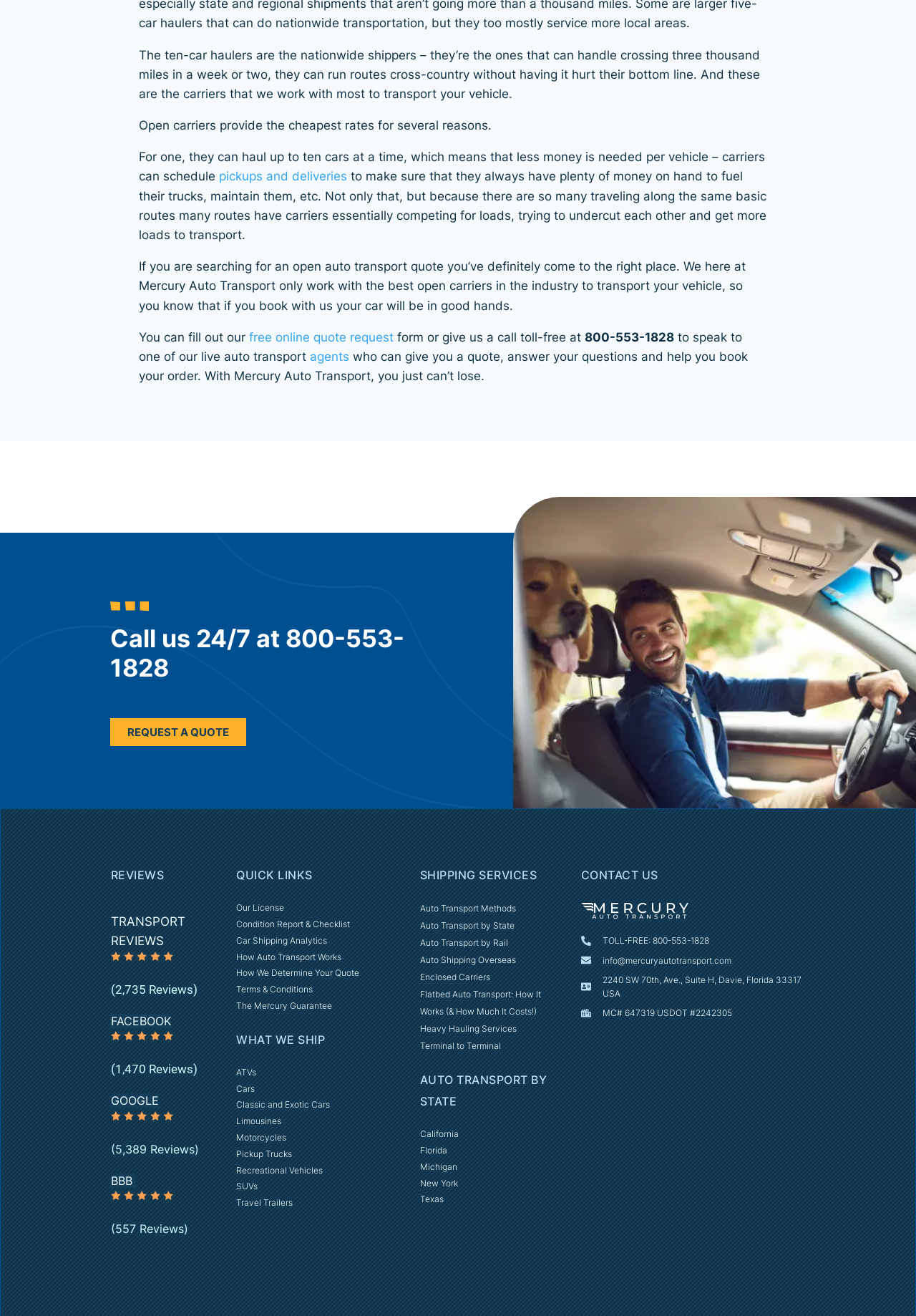Find the bounding box coordinates for the area you need to click to carry out the instruction: "view reviews on facebook". The coordinates should be four float numbers between 0 and 1, indicated as [left, top, right, bottom].

[0.121, 0.77, 0.186, 0.781]